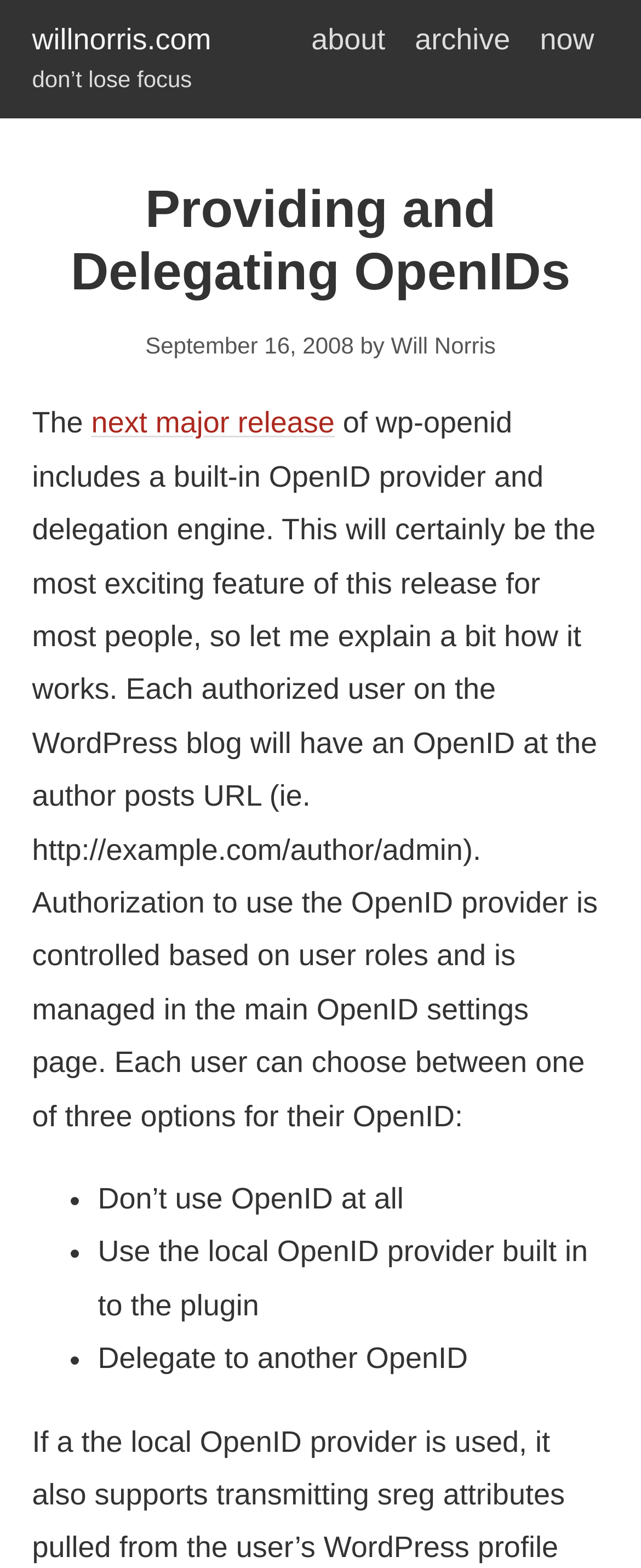Mark the bounding box of the element that matches the following description: "next major release".

[0.142, 0.259, 0.522, 0.28]